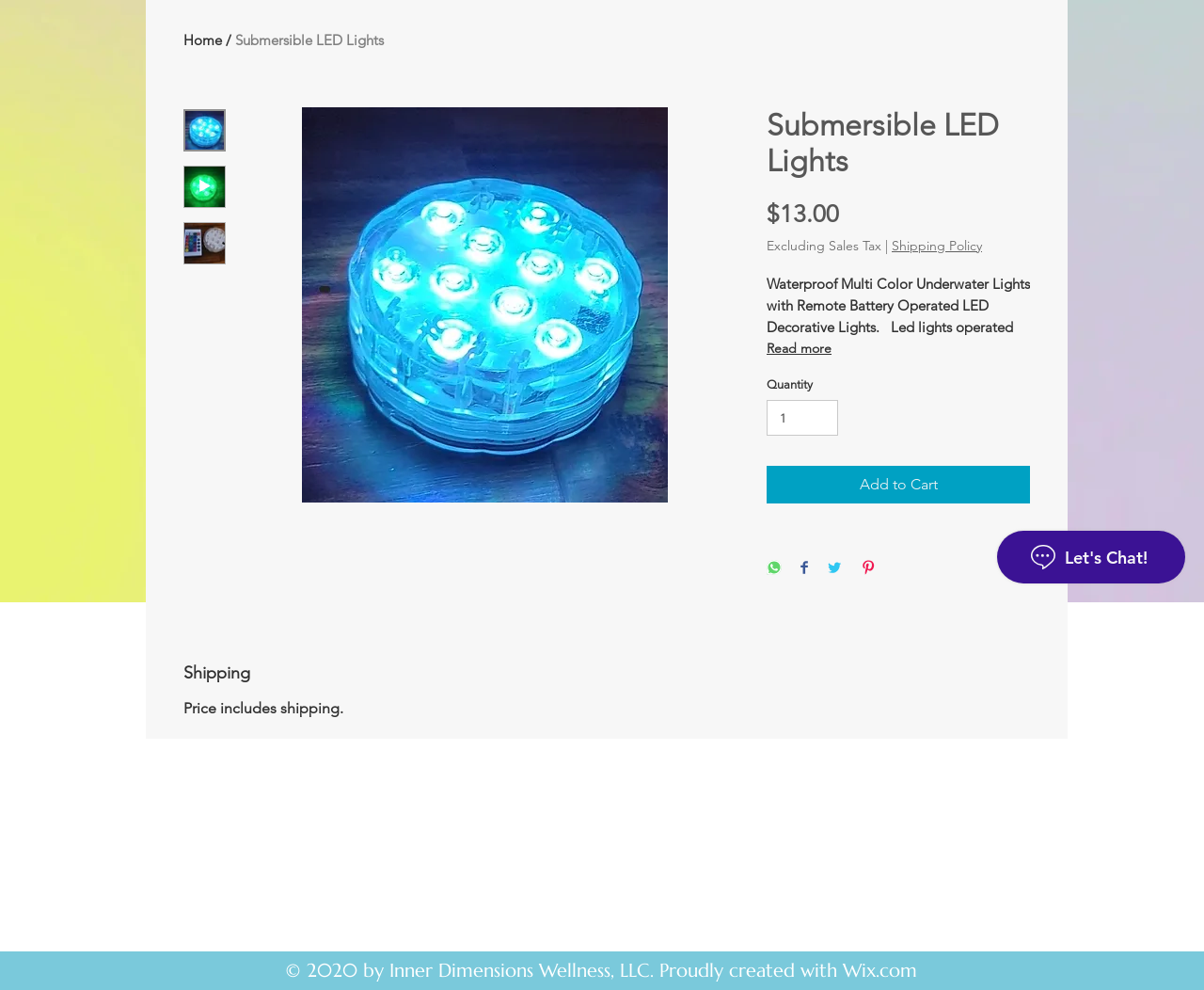From the element description: "aria-label="Enter full screen"", extract the bounding box coordinates of the UI element. The coordinates should be expressed as four float numbers between 0 and 1, in the order [left, top, right, bottom].

[0.58, 0.475, 0.6, 0.5]